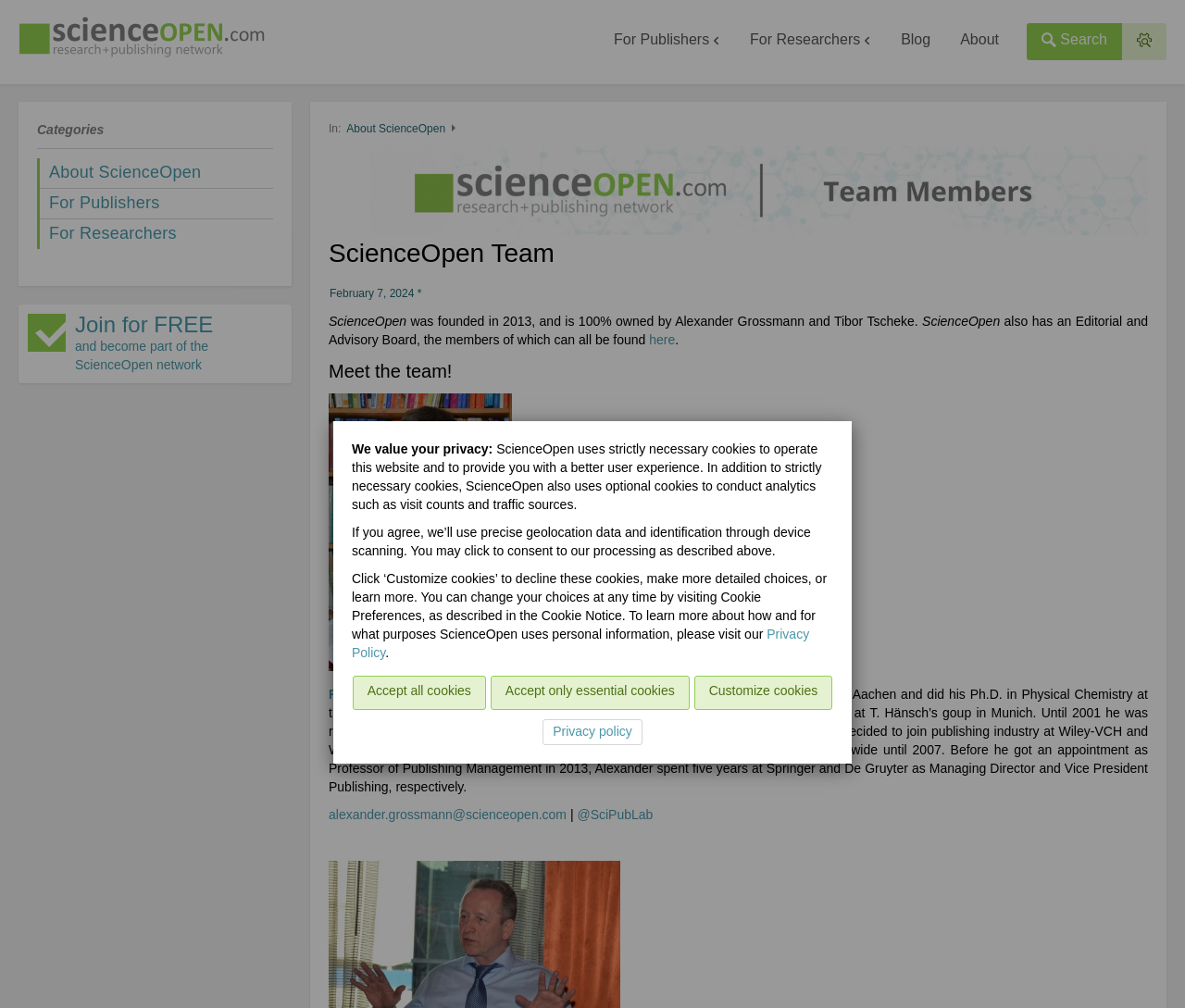How many links are there in the 'For...' section?
Could you answer the question with a detailed and thorough explanation?

The 'For...' section has two links, 'For Publishers' and 'For Researchers', which can be found in the top navigation bar.